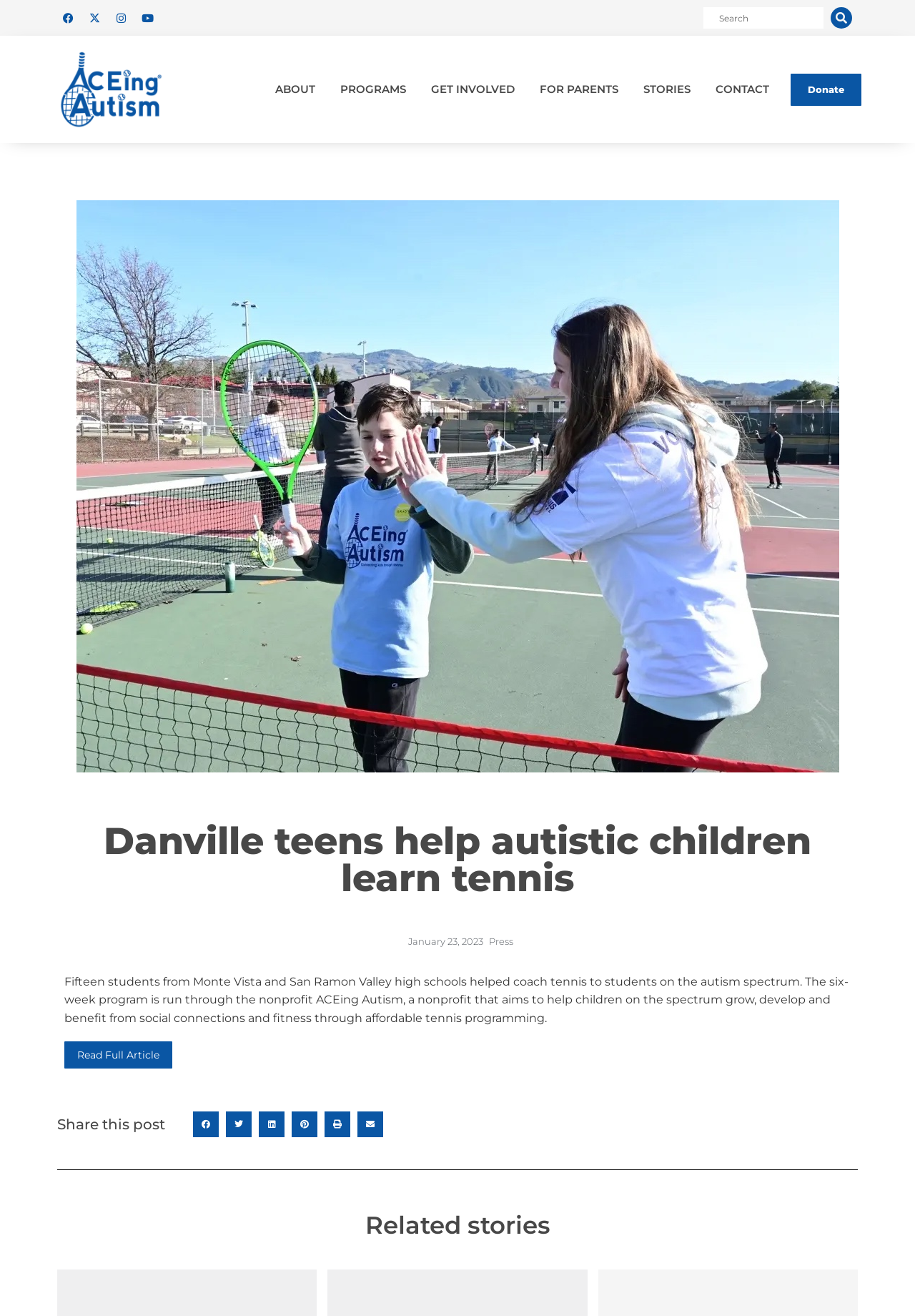What is the date of the article?
Provide a one-word or short-phrase answer based on the image.

January 23, 2023